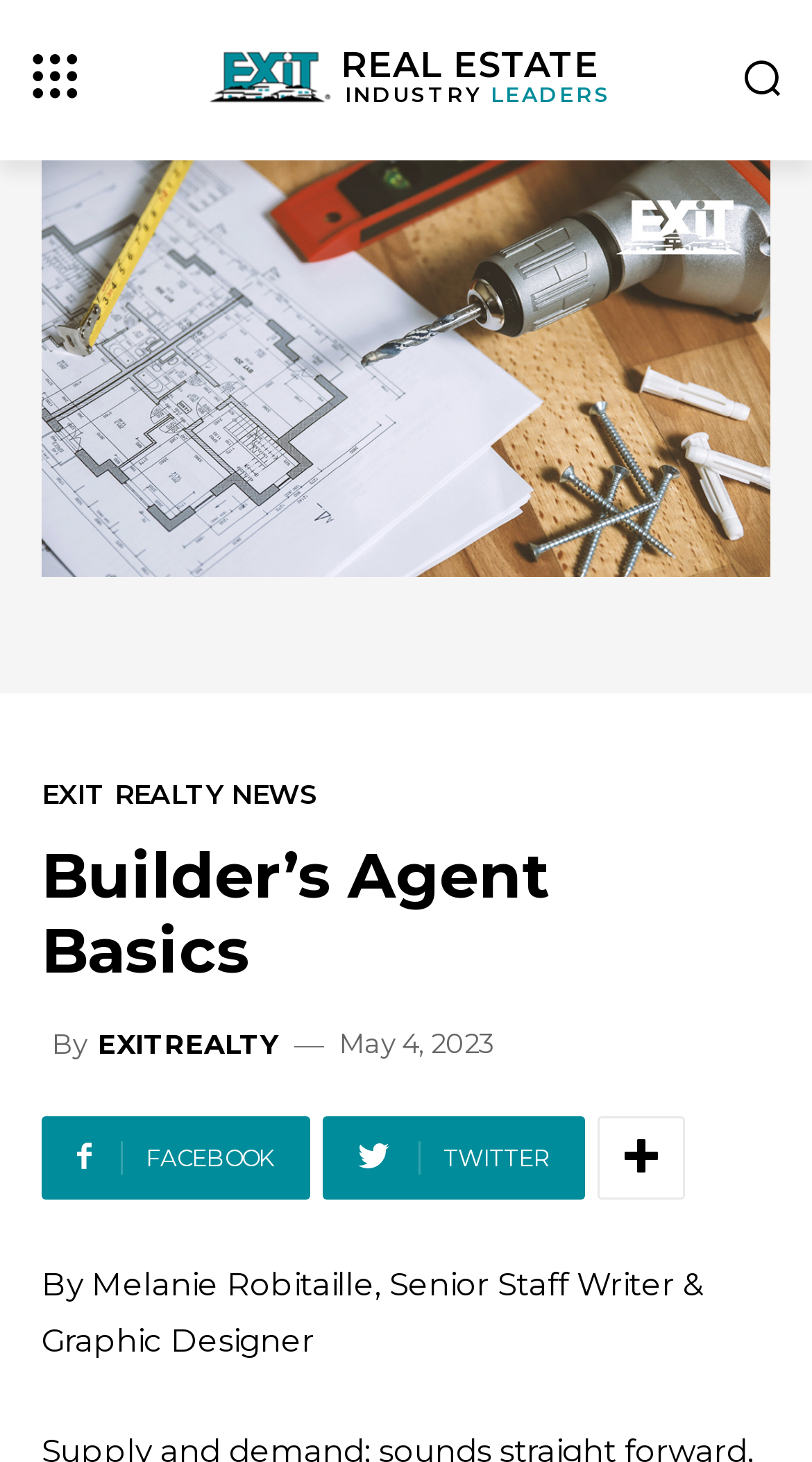Please identify and generate the text content of the webpage's main heading.

Builder’s Agent Basics